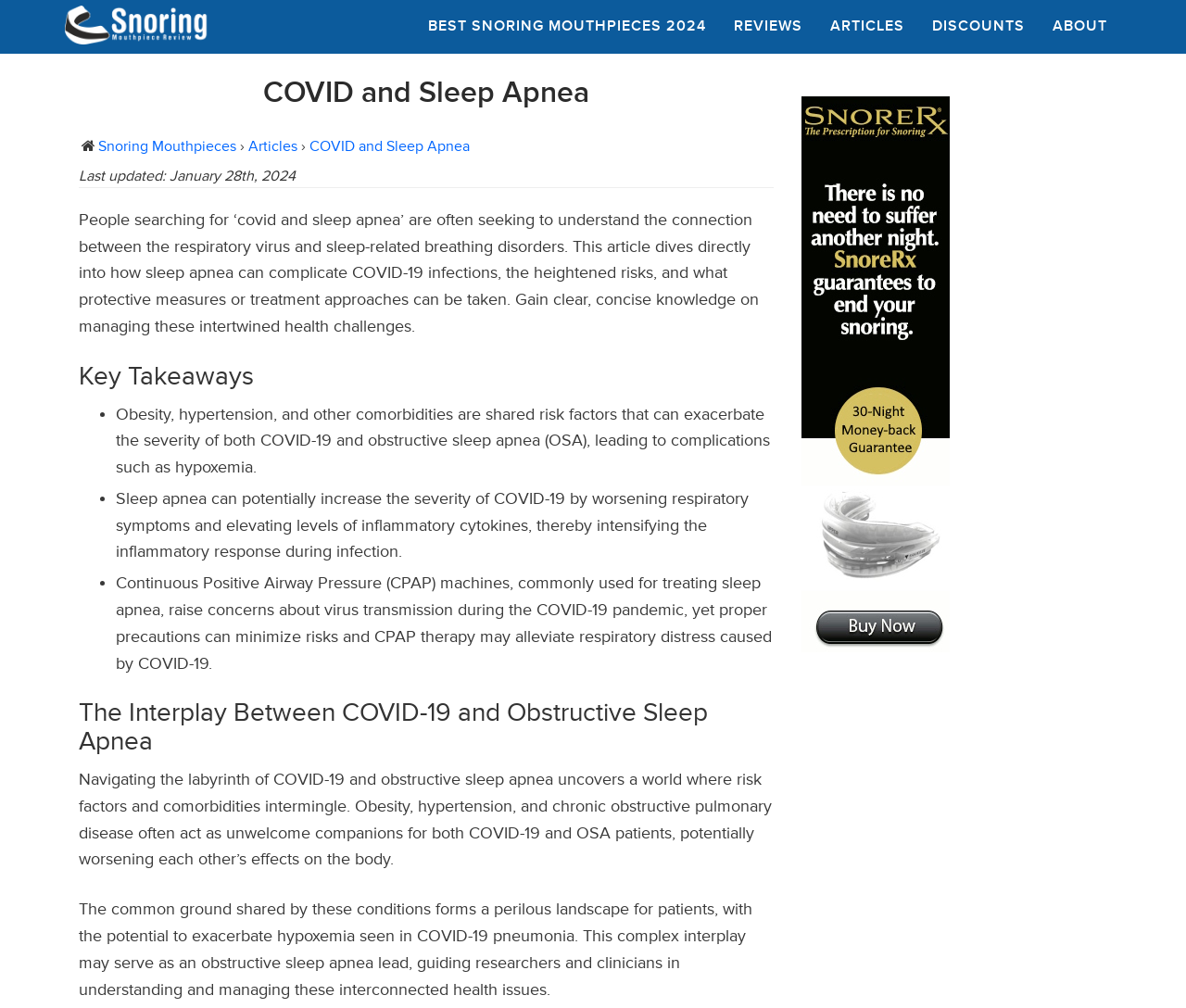Extract the bounding box coordinates for the UI element described as: "About".

[0.888, 0.017, 0.934, 0.035]